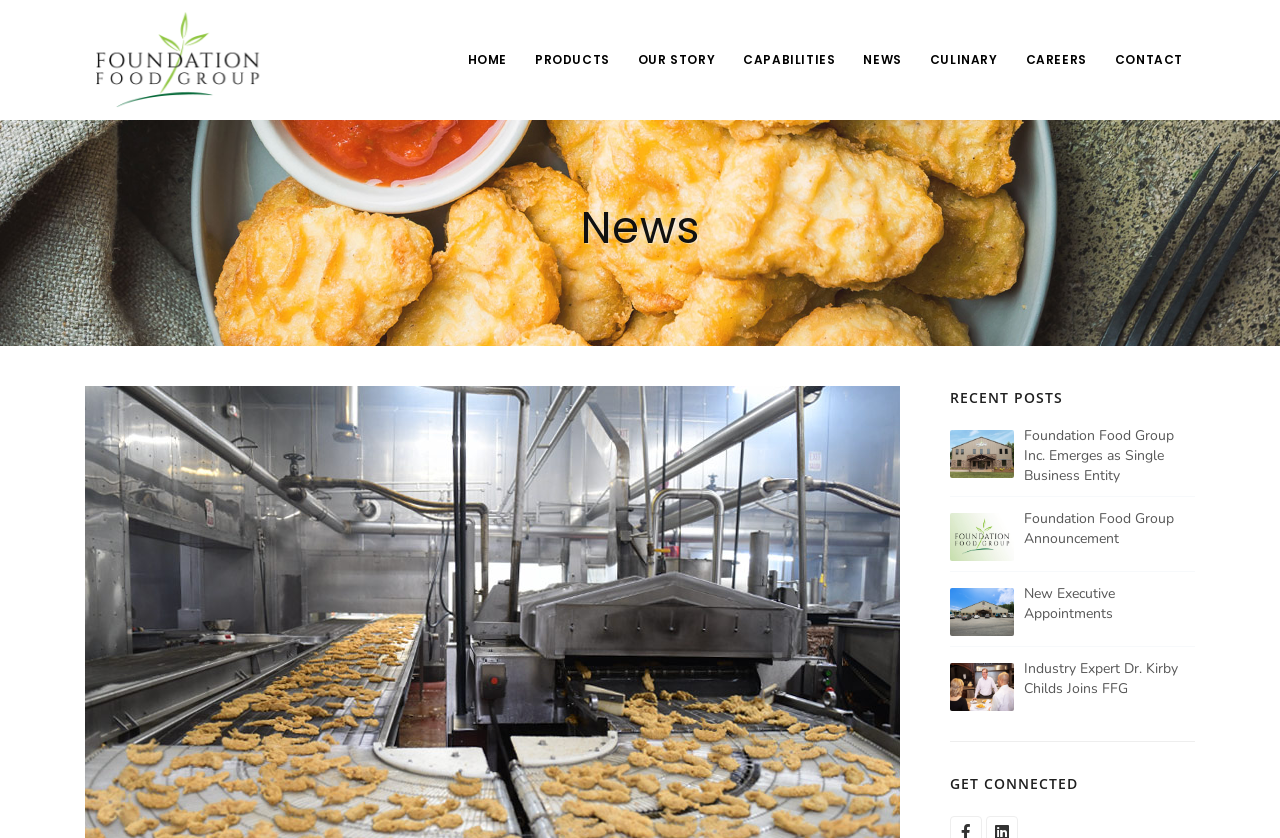Utilize the details in the image to give a detailed response to the question: How many main navigation links are there?

I counted the main navigation links at the top of the page, which are HOME, PRODUCTS, OUR STORY, CAPABILITIES, NEWS, CULINARY, CAREERS, and CONTACT.